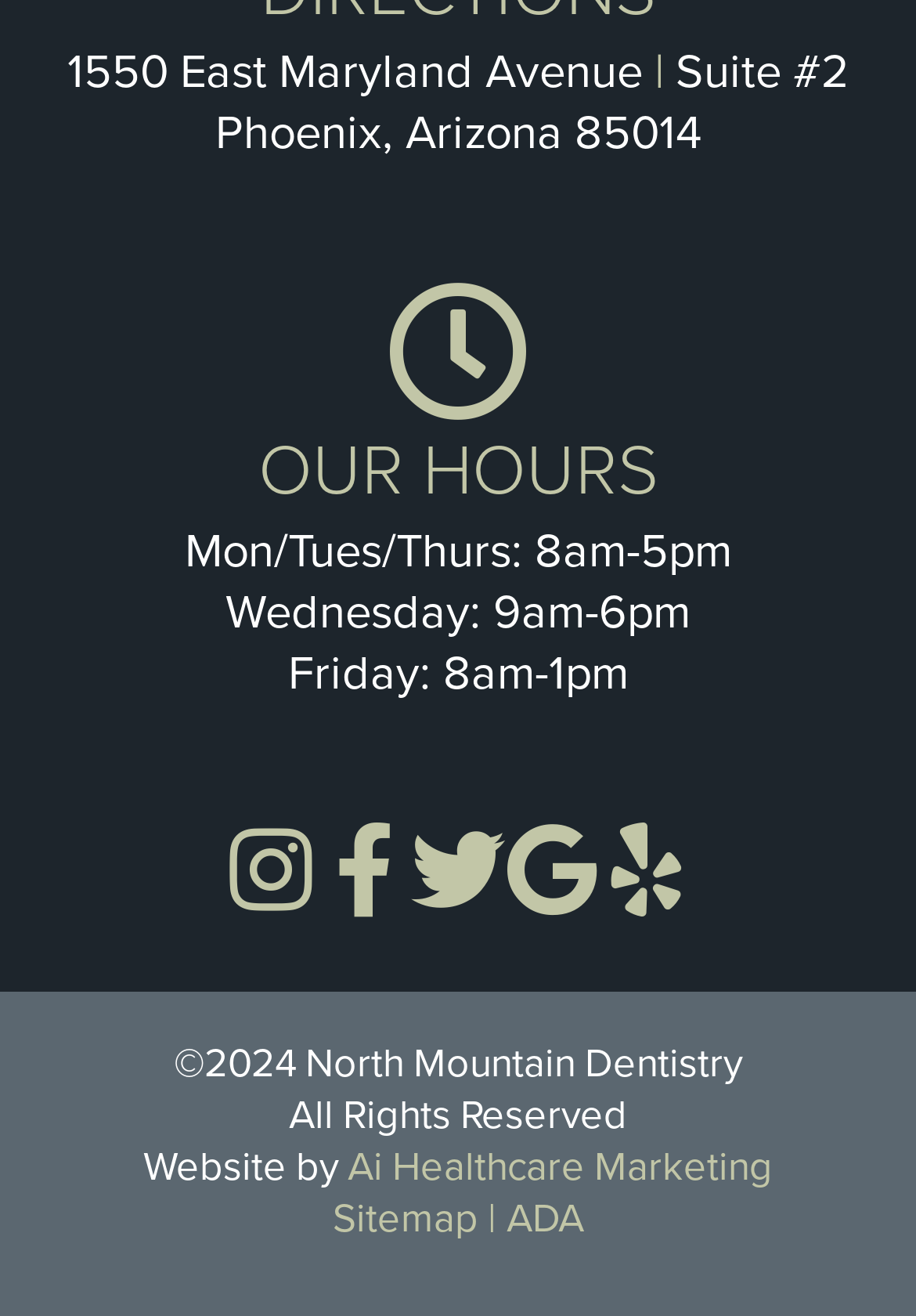Please locate the bounding box coordinates of the element that needs to be clicked to achieve the following instruction: "Visit Instagram page". The coordinates should be four float numbers between 0 and 1, i.e., [left, top, right, bottom].

[0.244, 0.626, 0.346, 0.699]